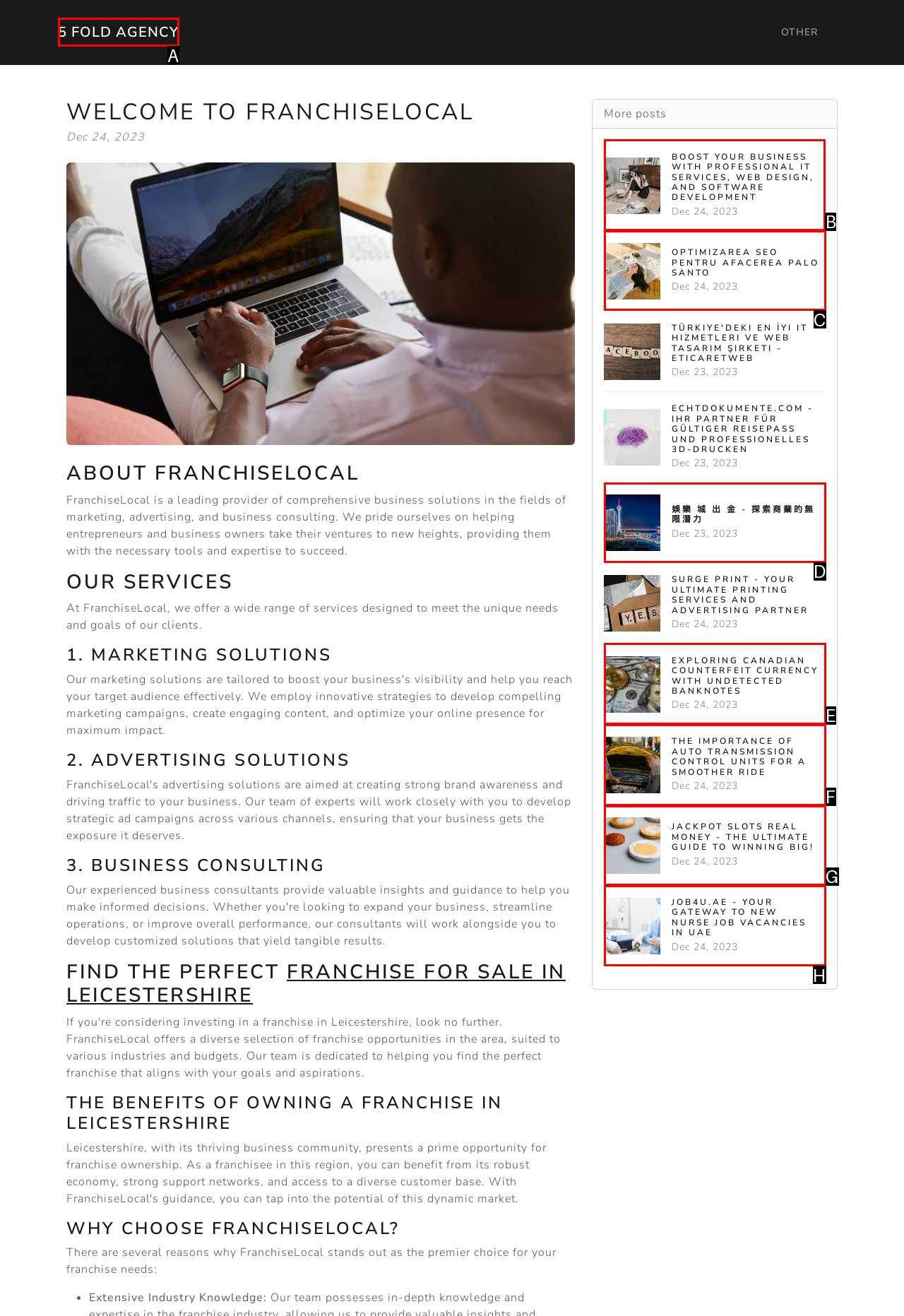Find the option you need to click to complete the following instruction: Explore 'BOOST YOUR BUSINESS WITH PROFESSIONAL IT SERVICES, WEB DESIGN, AND SOFTWARE DEVELOPMENT'
Answer with the corresponding letter from the choices given directly.

B